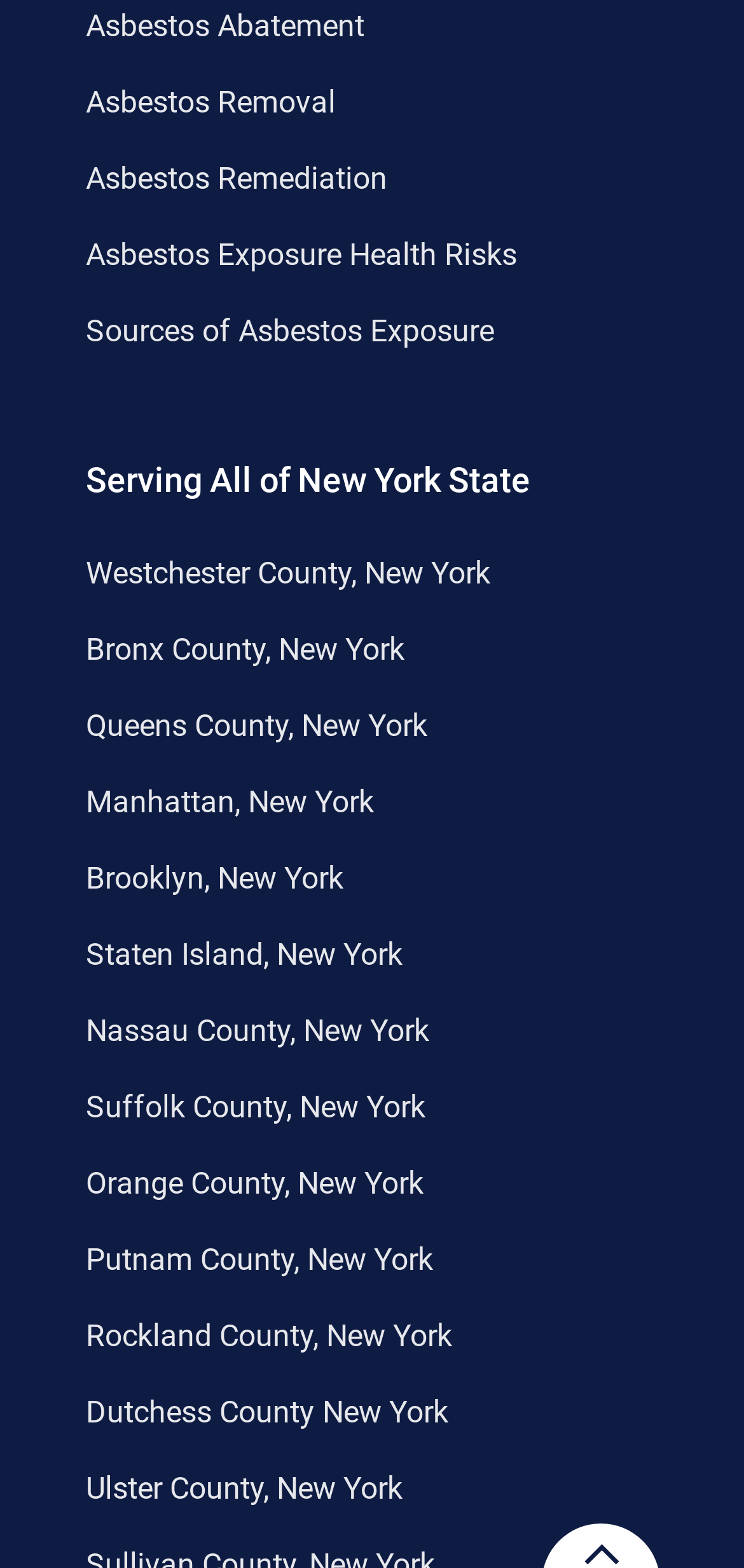Extract the bounding box coordinates for the UI element described as: "Asbestos Remediation".

[0.115, 0.102, 0.521, 0.125]